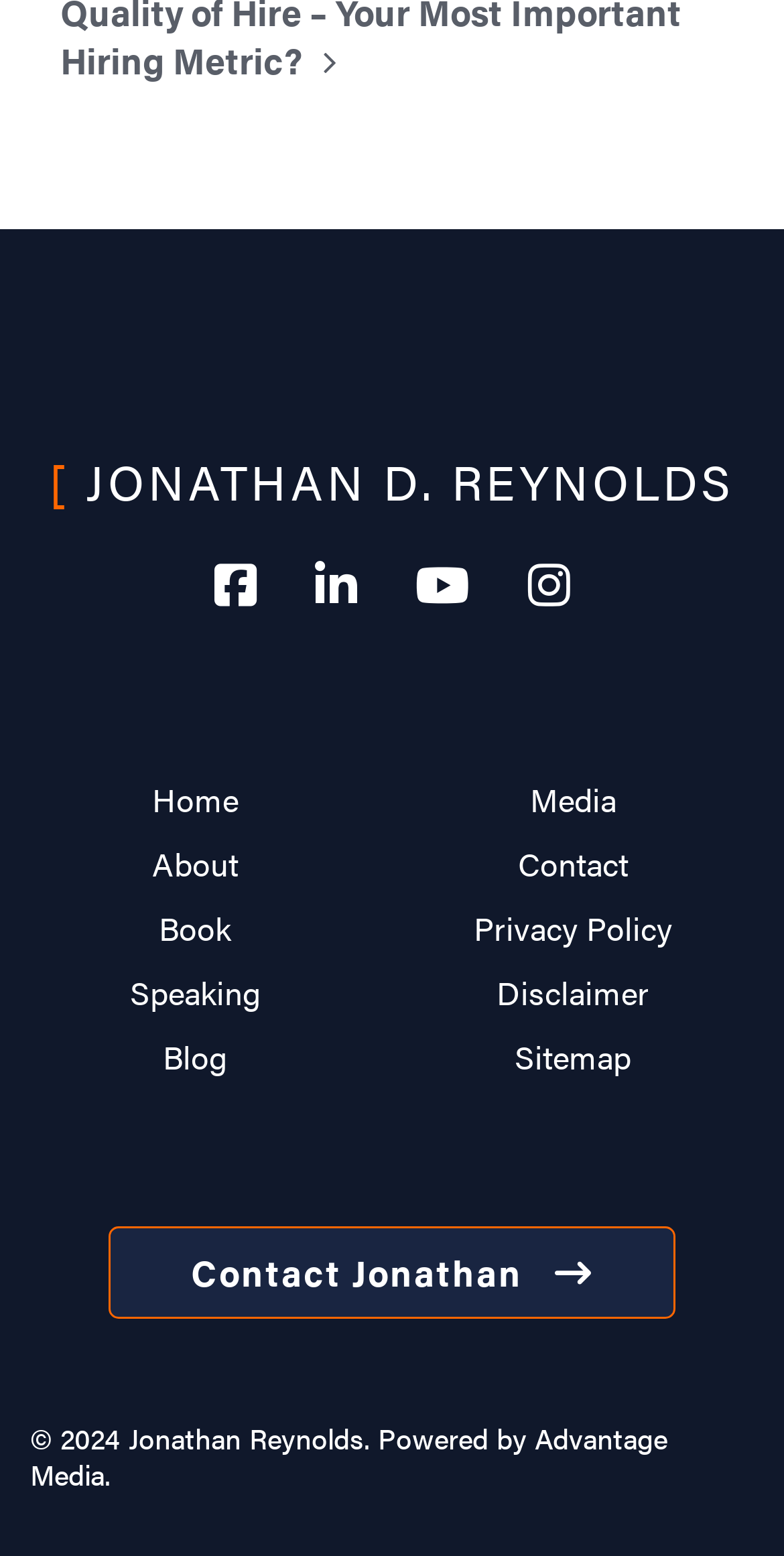Please locate the bounding box coordinates for the element that should be clicked to achieve the following instruction: "view the blog". Ensure the coordinates are given as four float numbers between 0 and 1, i.e., [left, top, right, bottom].

[0.172, 0.664, 0.326, 0.694]